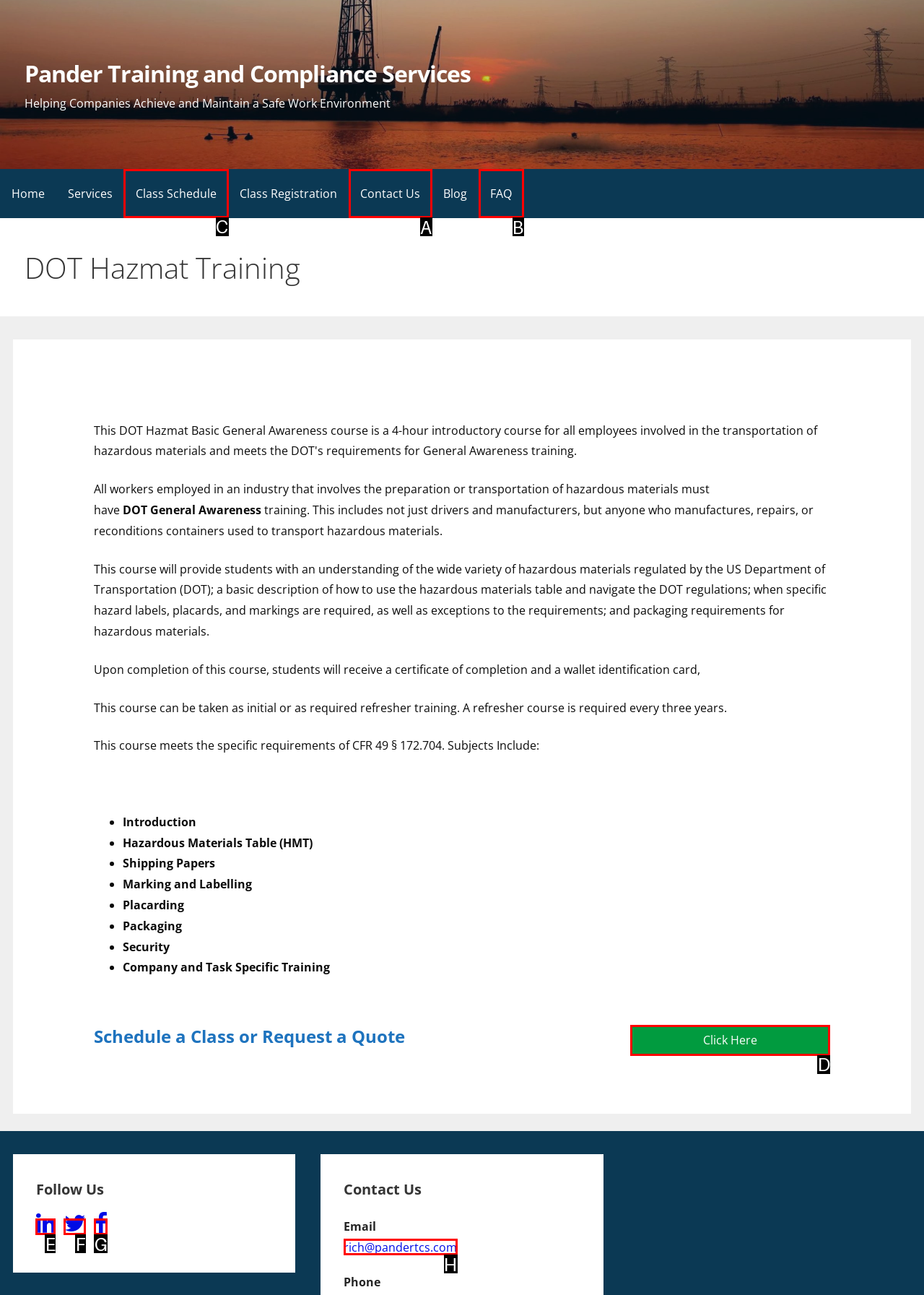Please identify the correct UI element to click for the task: View the 'Untitled (1000 × 800 px) (67)' image Respond with the letter of the appropriate option.

None